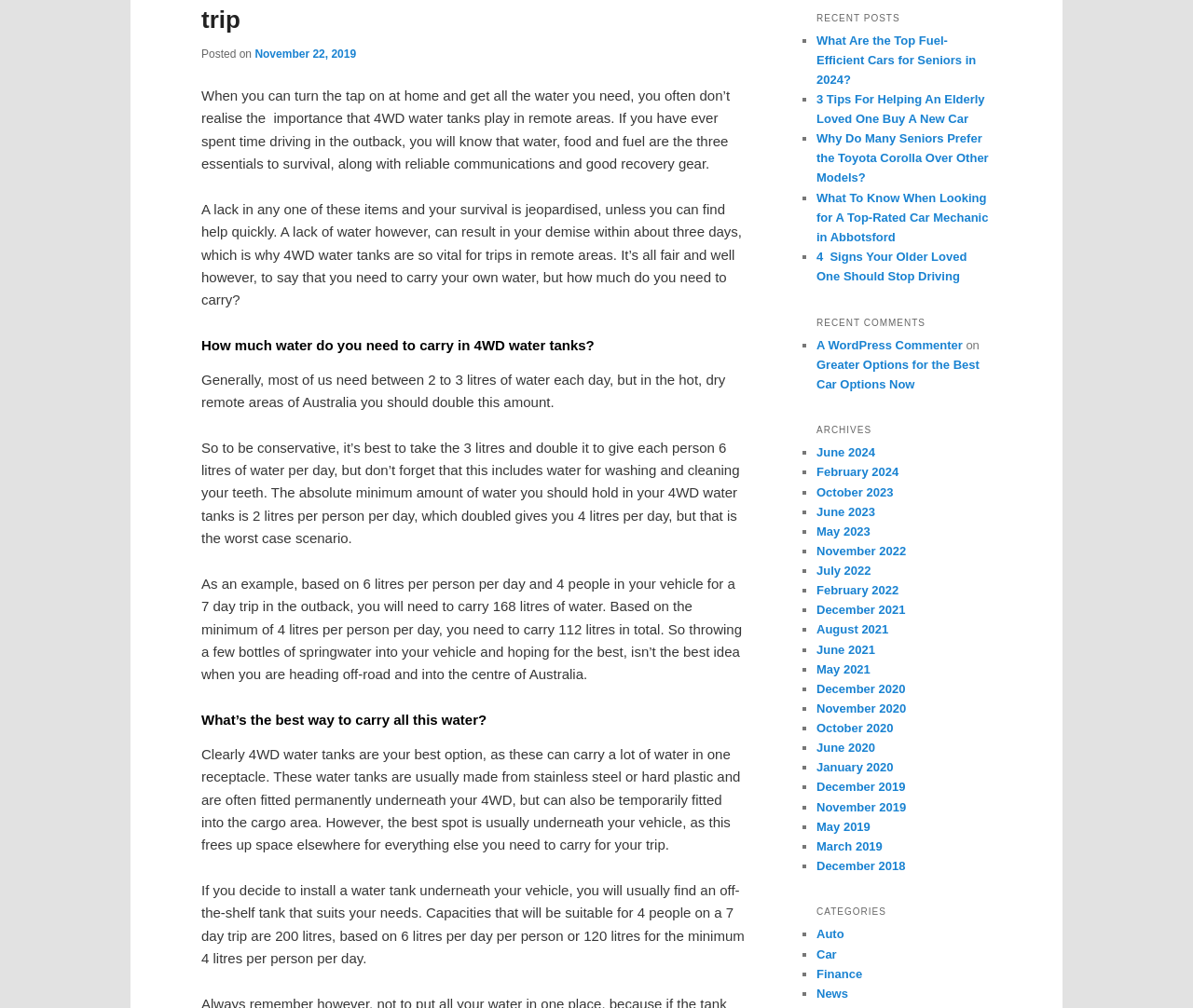Identify the bounding box coordinates for the UI element described as follows: "March 2019". Ensure the coordinates are four float numbers between 0 and 1, formatted as [left, top, right, bottom].

[0.684, 0.833, 0.74, 0.846]